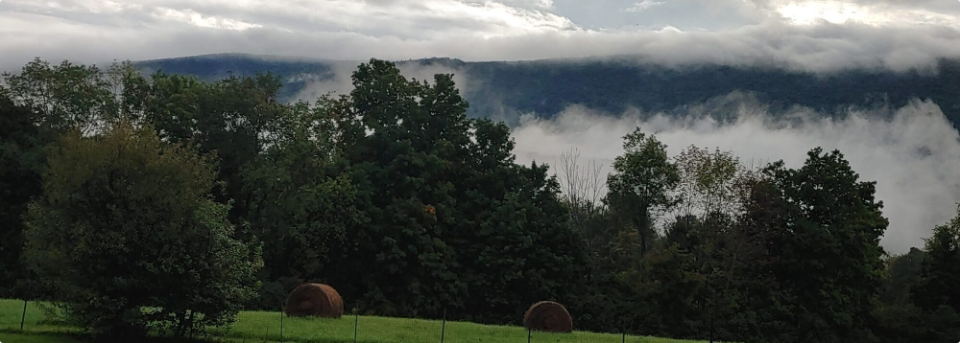What is the atmosphere evoked by the harmony of natural elements?
Please answer using one word or phrase, based on the screenshot.

A sense of peace and connection to nature